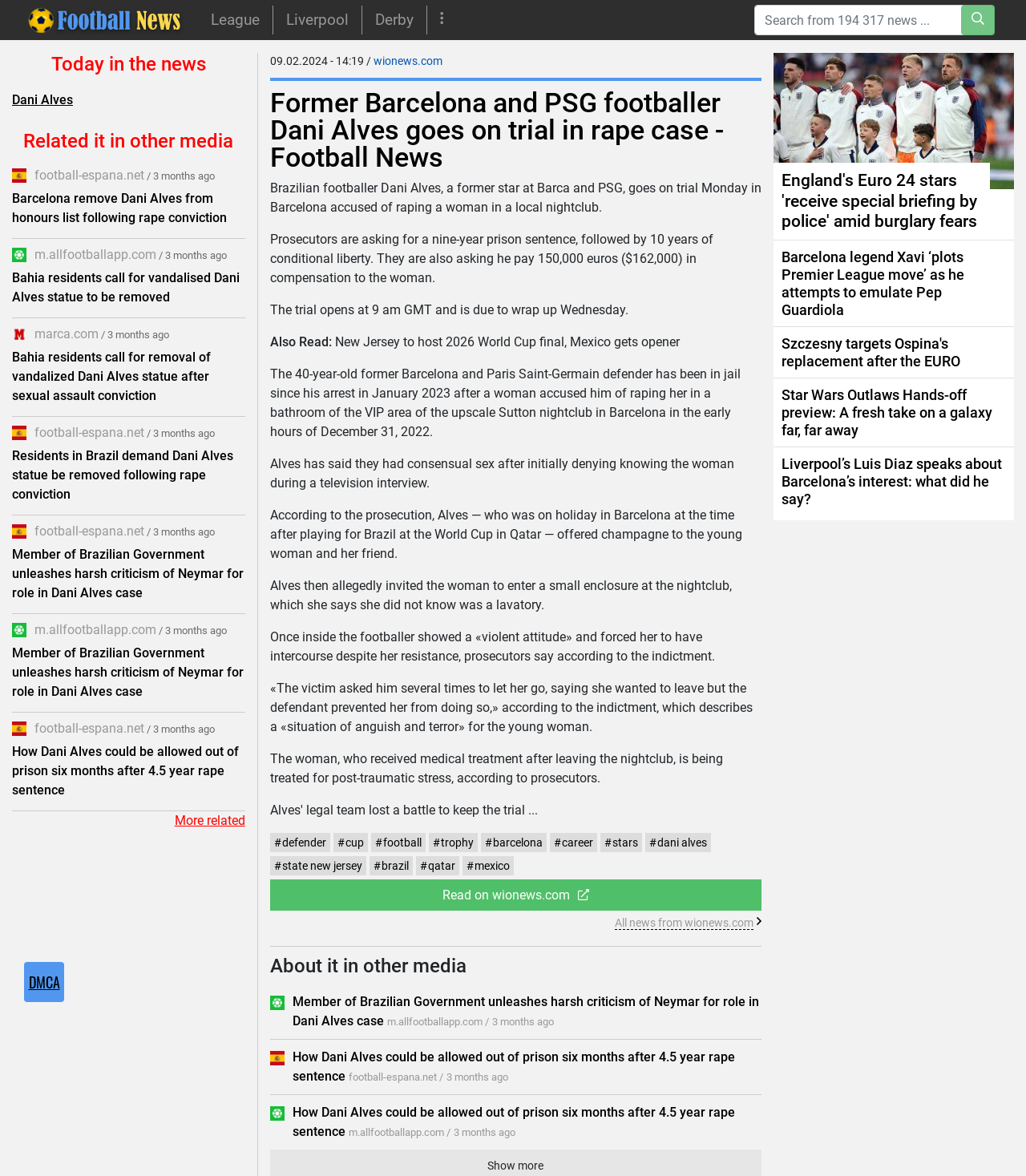How old is the former Barcelona and PSG defender?
Based on the screenshot, provide your answer in one word or phrase.

40